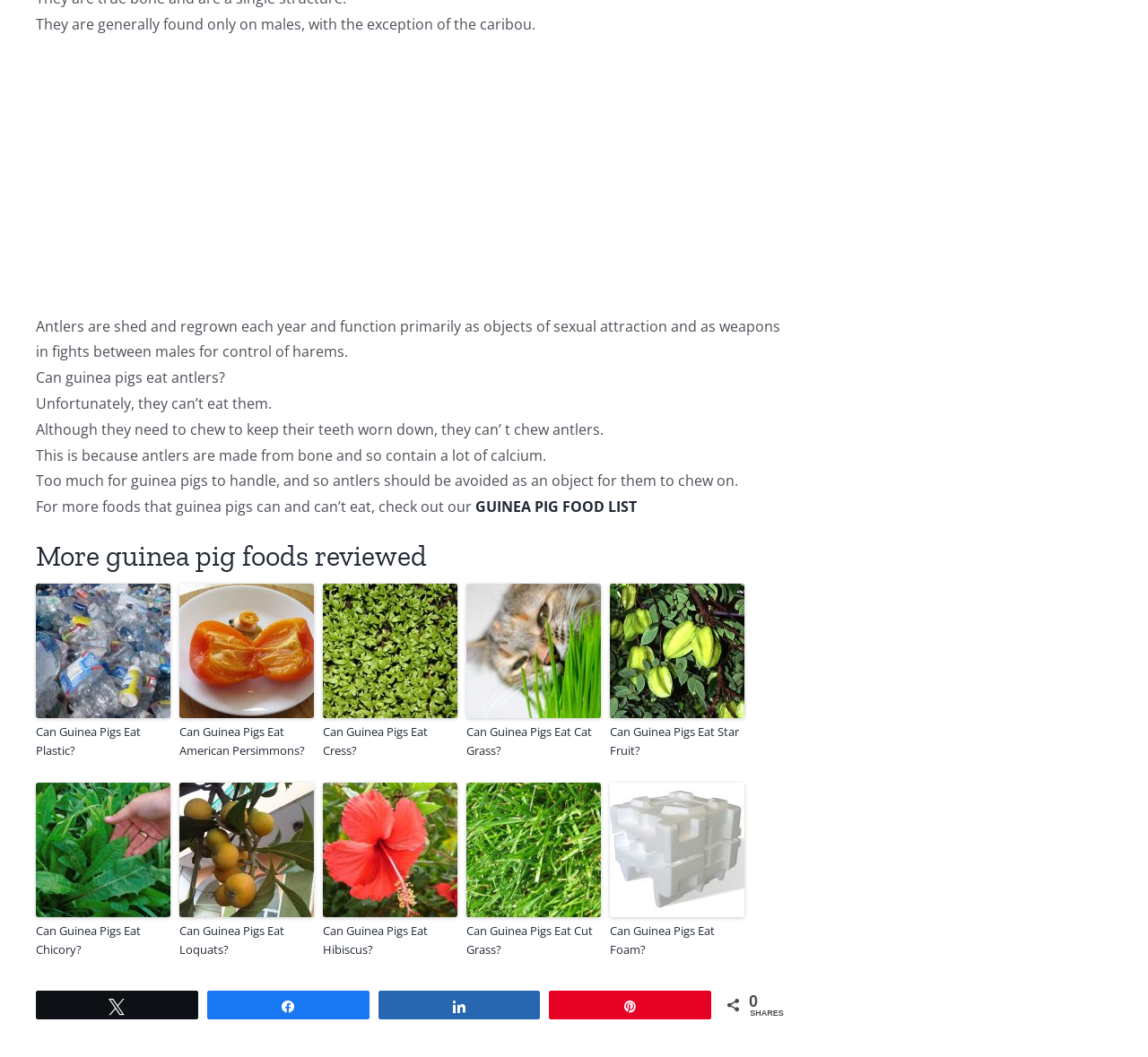What are antlers primarily used for?
Answer the question with a single word or phrase derived from the image.

sexual attraction and fighting